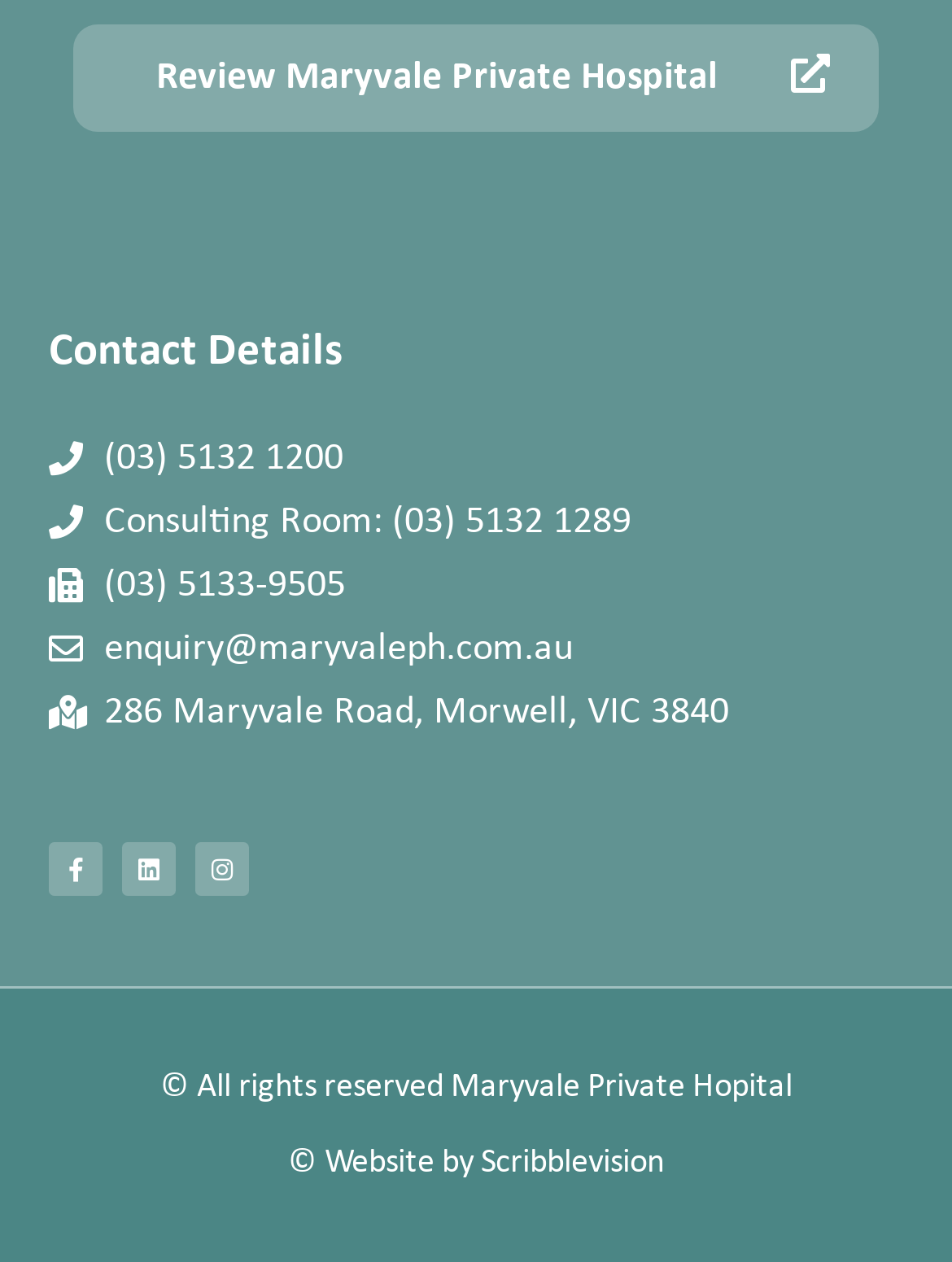How many social media links are available?
With the help of the image, please provide a detailed response to the question.

I found the social media links by looking at the links with icons, and I counted three links: Facebook, Linkedin, and Instagram, which provides the answer.